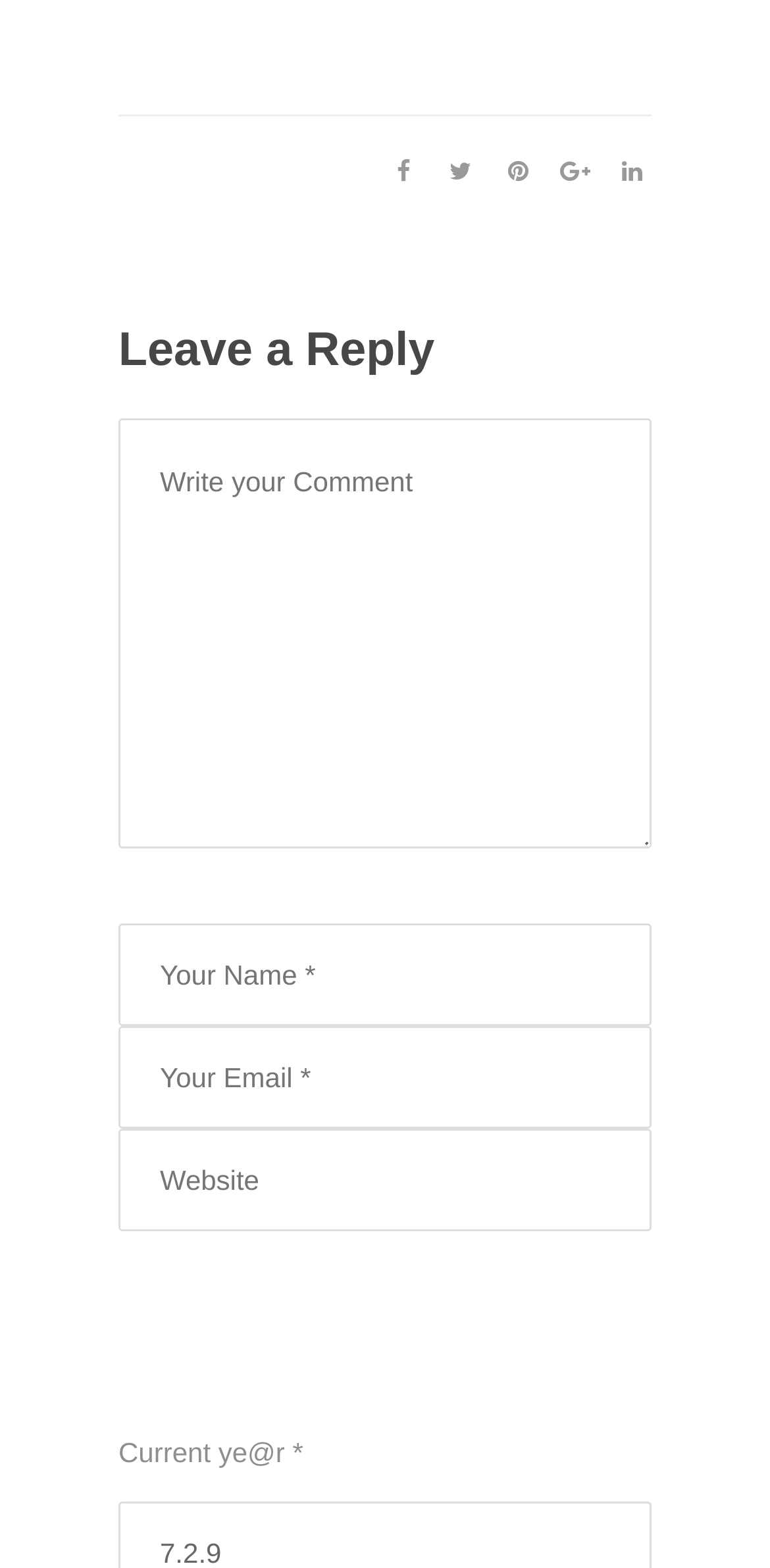What is the version number mentioned at the bottom of the page?
By examining the image, provide a one-word or phrase answer.

7.2.9